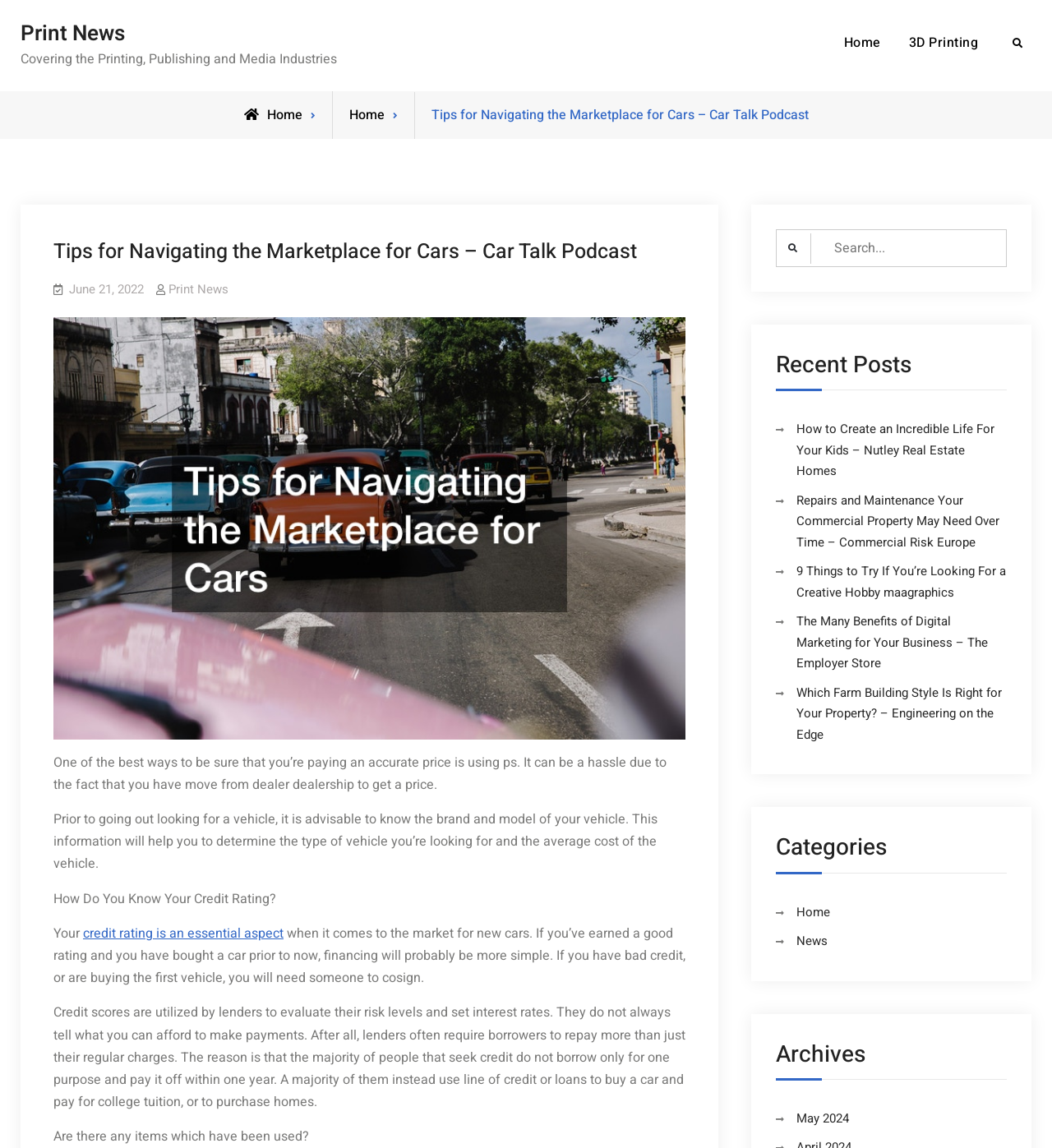What is the name of the podcast?
Based on the image, answer the question with a single word or brief phrase.

Car Talk Podcast